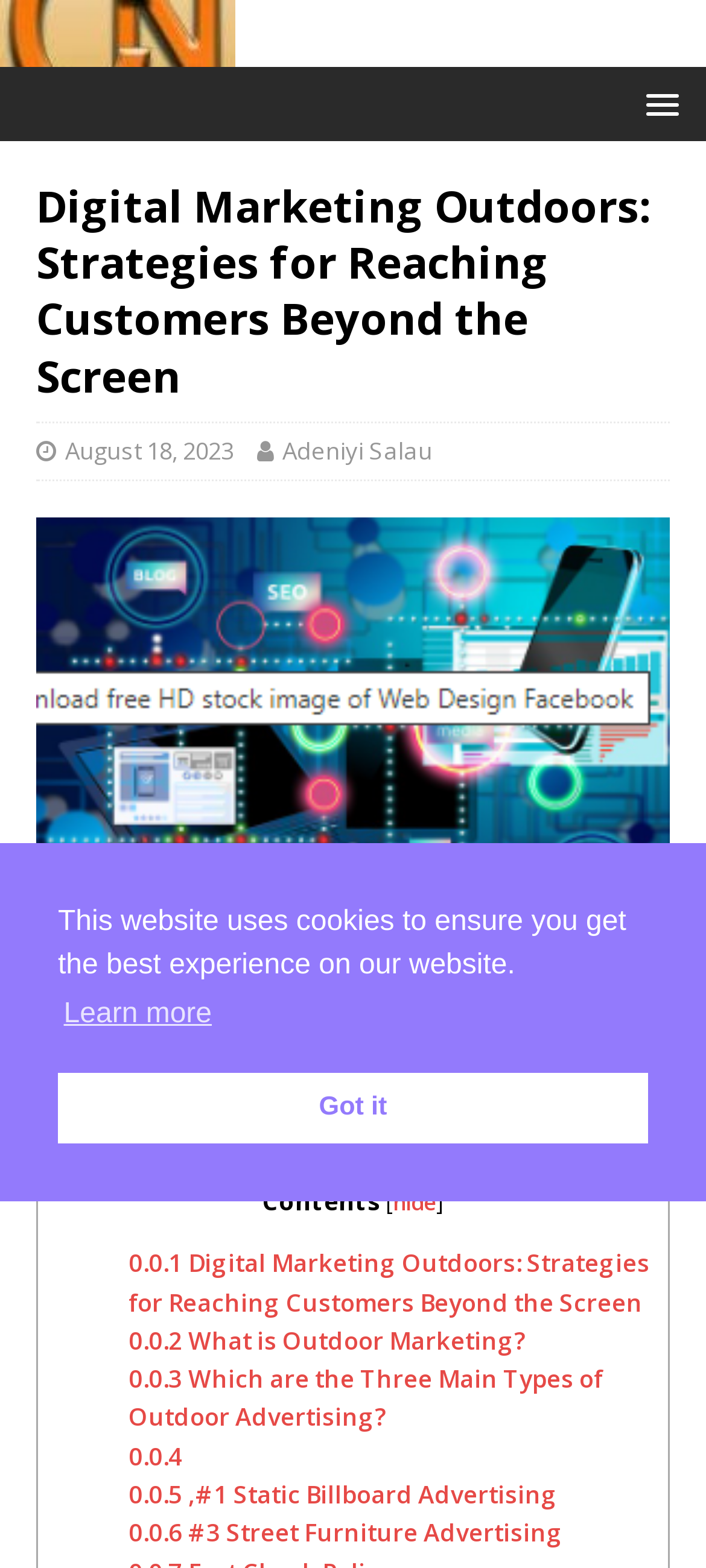From the webpage screenshot, predict the bounding box of the UI element that matches this description: "August 18, 2023".

[0.092, 0.277, 0.331, 0.297]